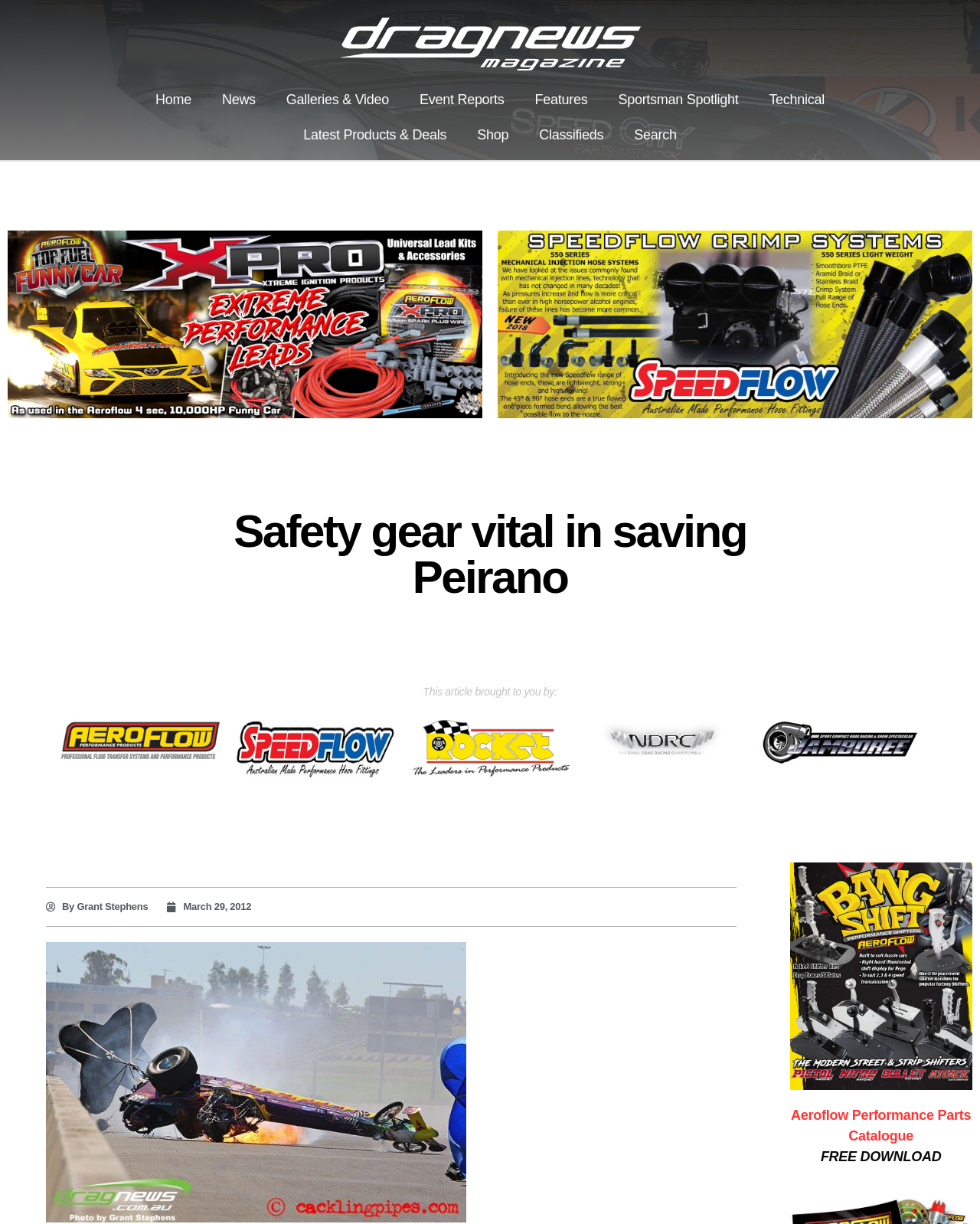Specify the bounding box coordinates for the region that must be clicked to perform the given instruction: "View latest news".

[0.211, 0.067, 0.276, 0.096]